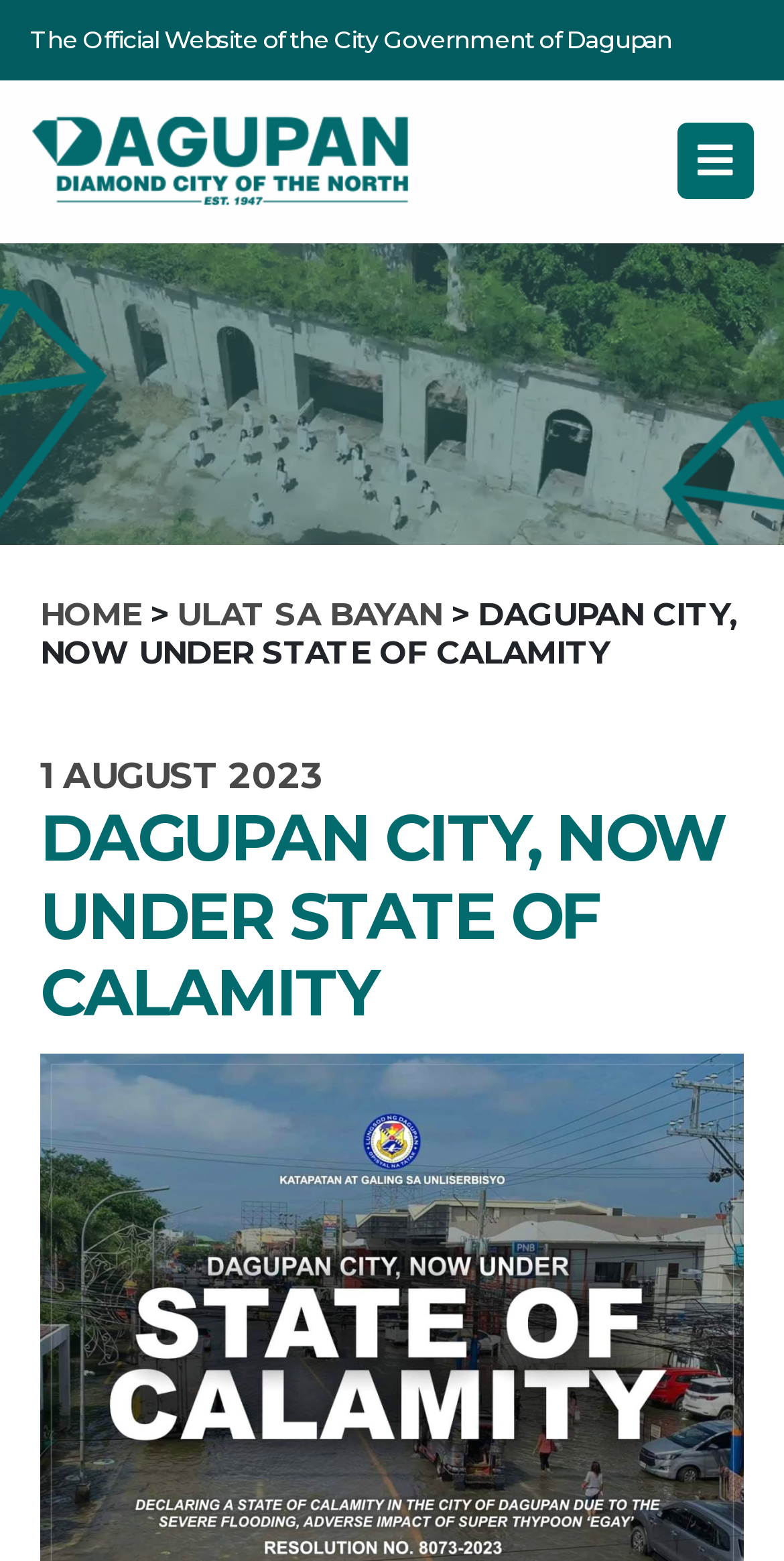Using the provided element description: "Ulat sa Bayan", identify the bounding box coordinates. The coordinates should be four floats between 0 and 1 in the order [left, top, right, bottom].

[0.226, 0.381, 0.563, 0.406]